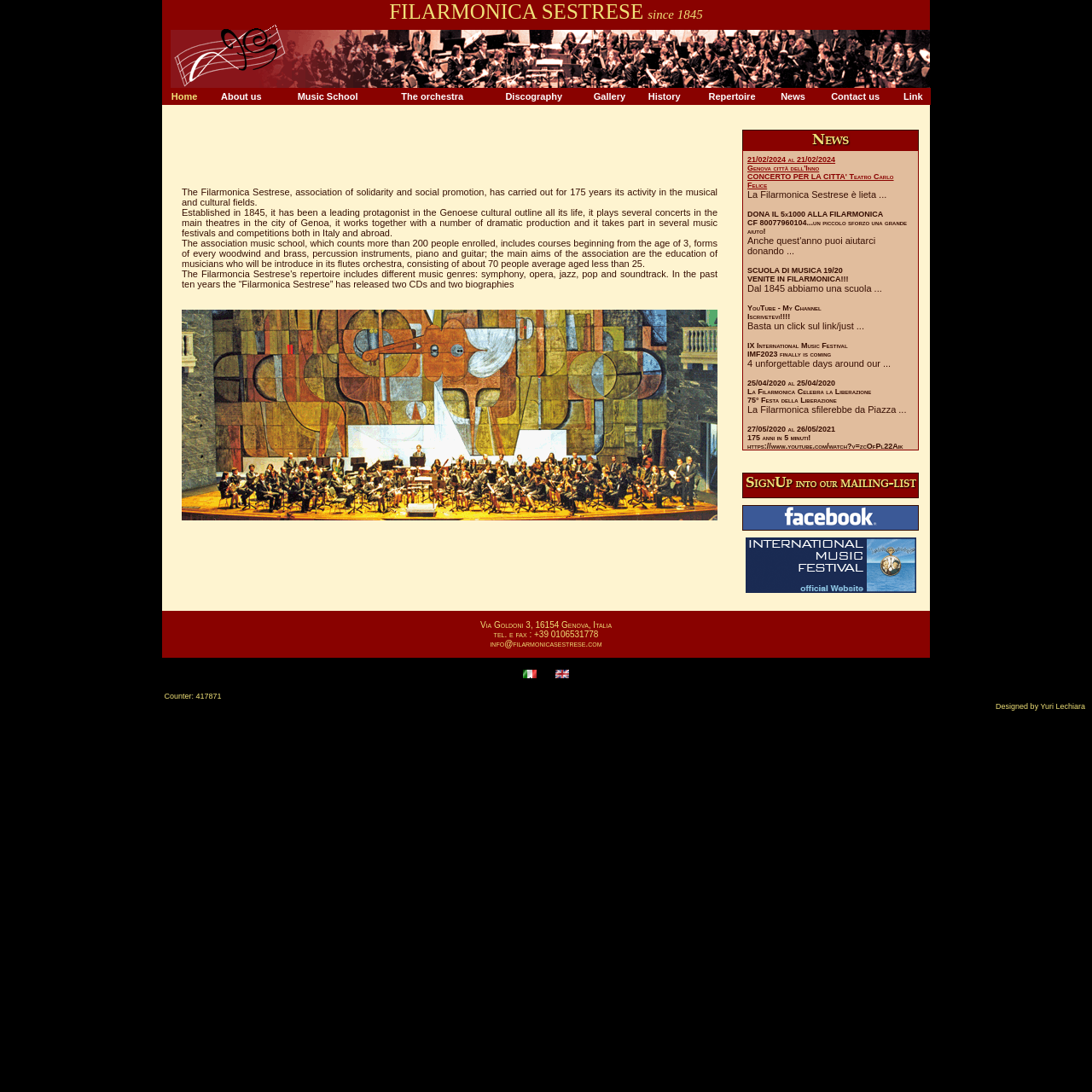Reply to the question below using a single word or brief phrase:
What is the name of the orchestra?

Filarmonica Sestrese